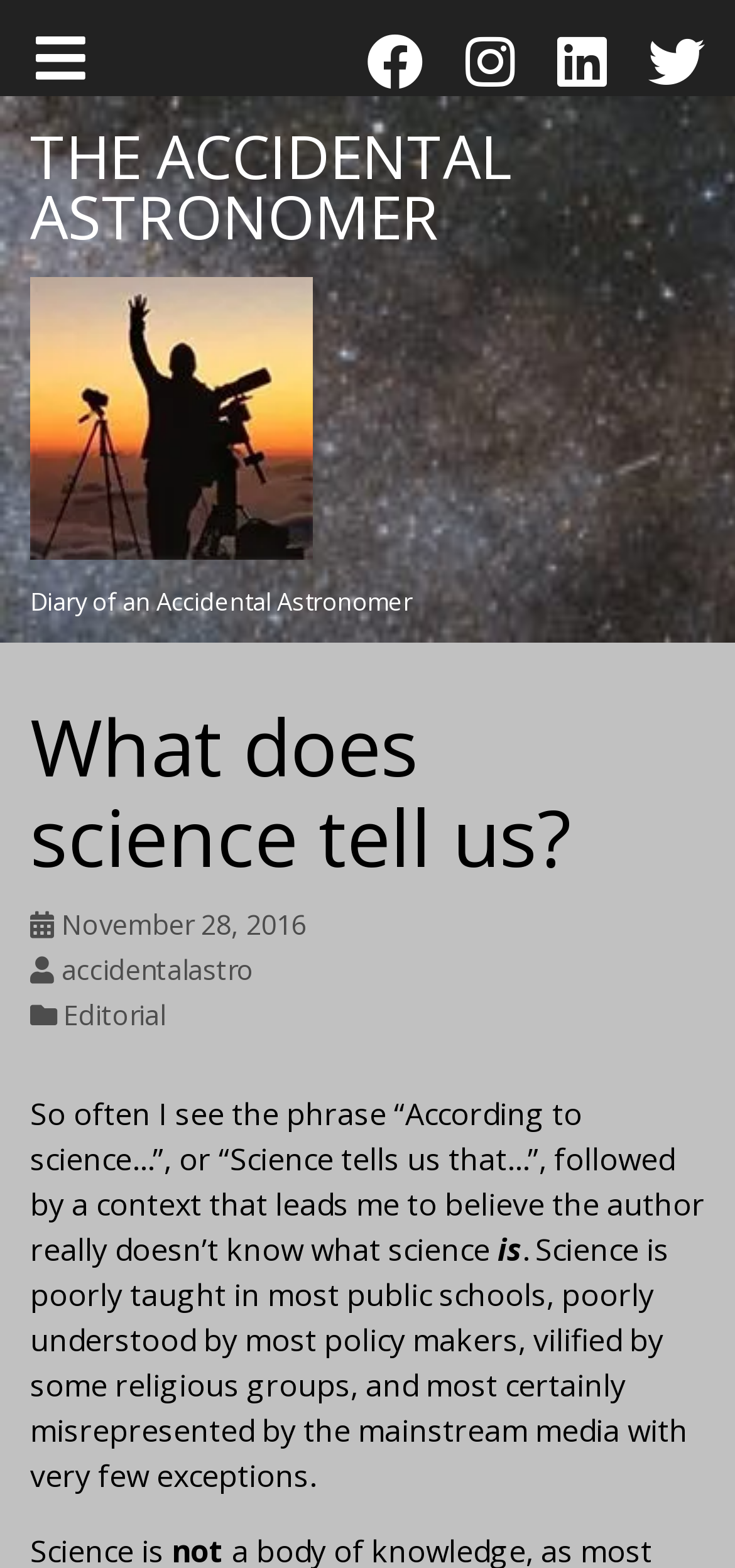What is the date of the article?
Use the information from the image to give a detailed answer to the question.

I found the answer by looking at the link 'Posted: November 28, 2016' which is located below the heading 'What does science tell us?'.